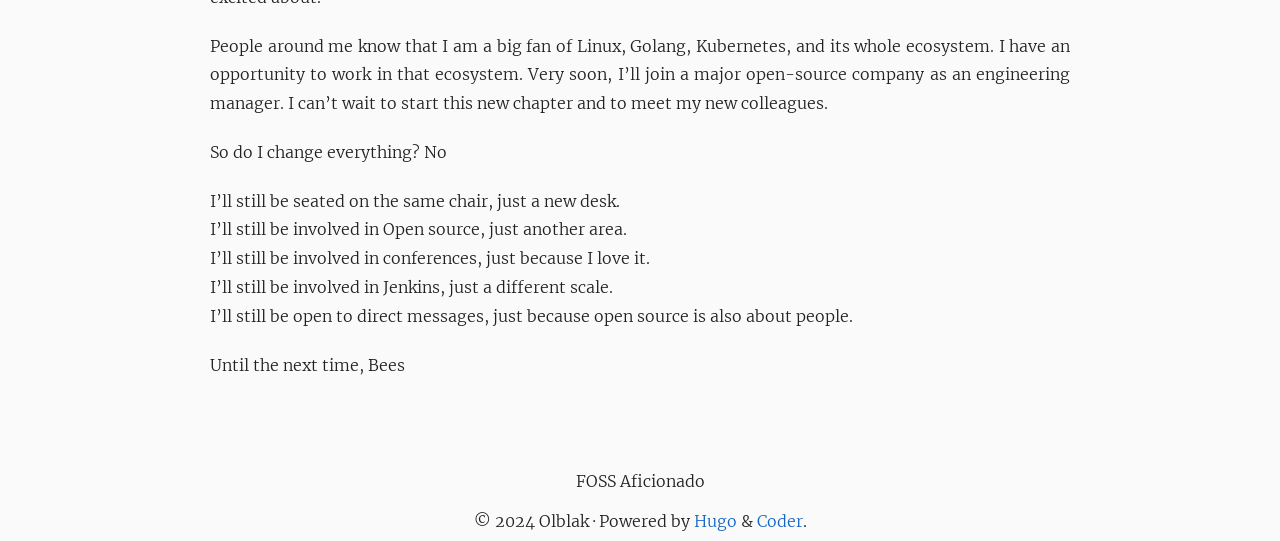Determine the bounding box coordinates of the UI element described below. Use the format (top-left x, top-left y, bottom-right x, bottom-right y) with floating point numbers between 0 and 1: Coder

[0.591, 0.945, 0.627, 0.982]